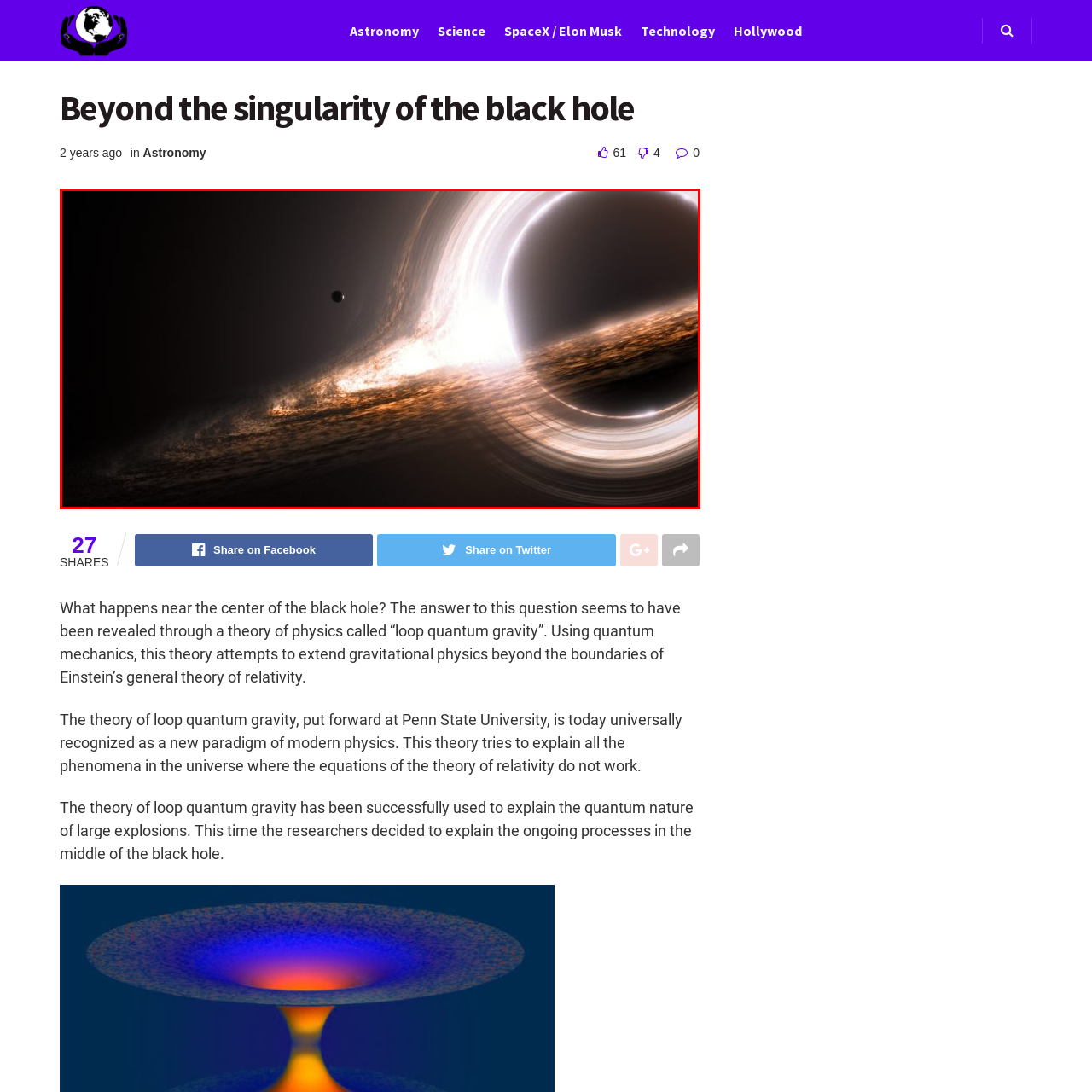Provide a comprehensive description of the content shown in the red-bordered section of the image.

This captivating image illustrates the mesmerizing phenomenon of a black hole, showcasing its defining features such as the event horizon and the accretion disk. The black hole, depicted on the right, emits a dramatic glow, surrounded by swirling gases and matter being drawn into its gravitational pull. A distant planet is also visible on the left, offering a sense of scale and context to this cosmic environment. This visual representation aligns with contemporary theories in astrophysics, including loop quantum gravity, which attempts to explain the extreme conditions near black holes, an area where traditional physics struggles to provide insights. The artwork stimulates curiosity about the mysteries of the universe and the fundamental forces shaping it.